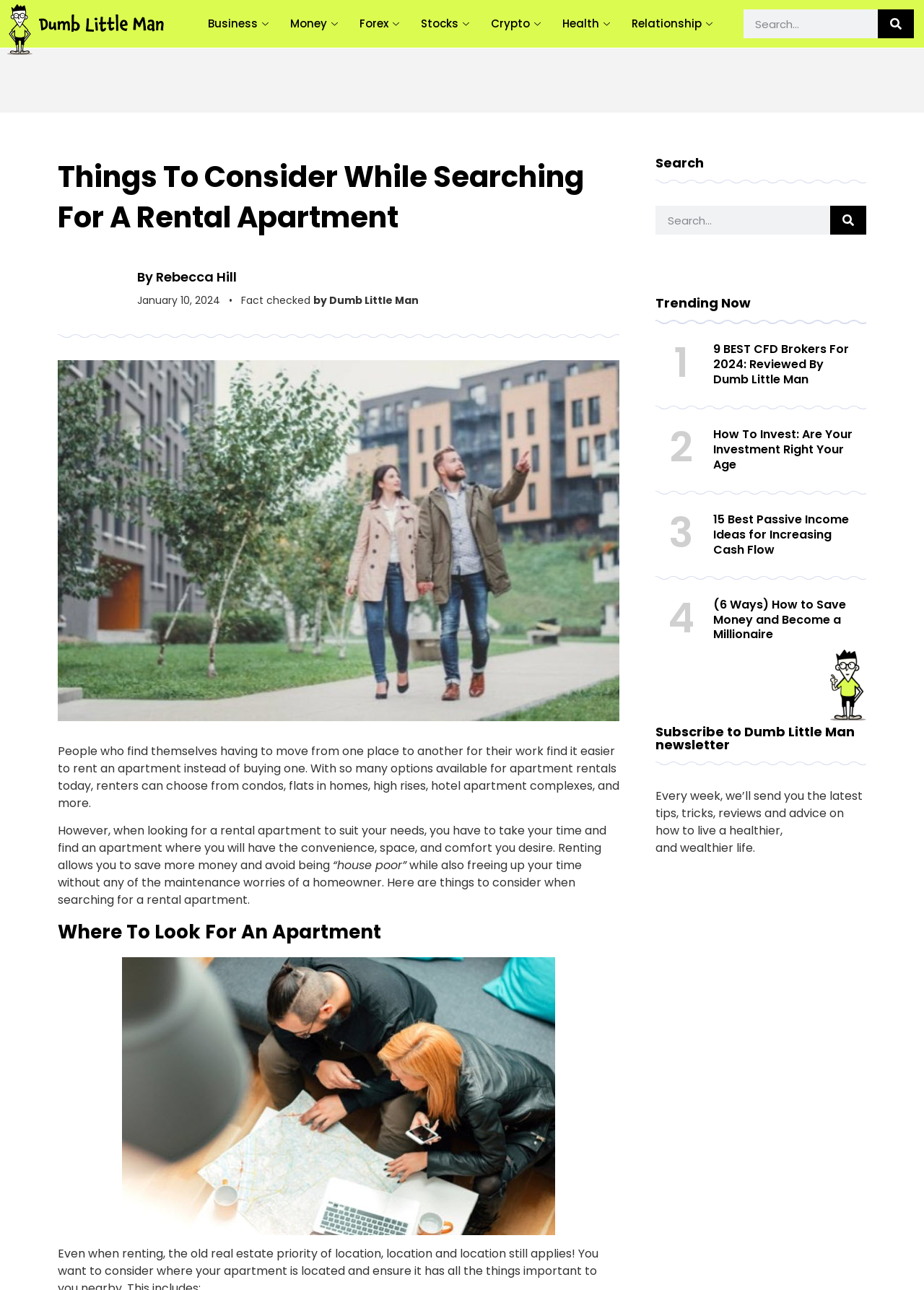Use a single word or phrase to respond to the question:
Who is the author of this article?

Rebecca Hill